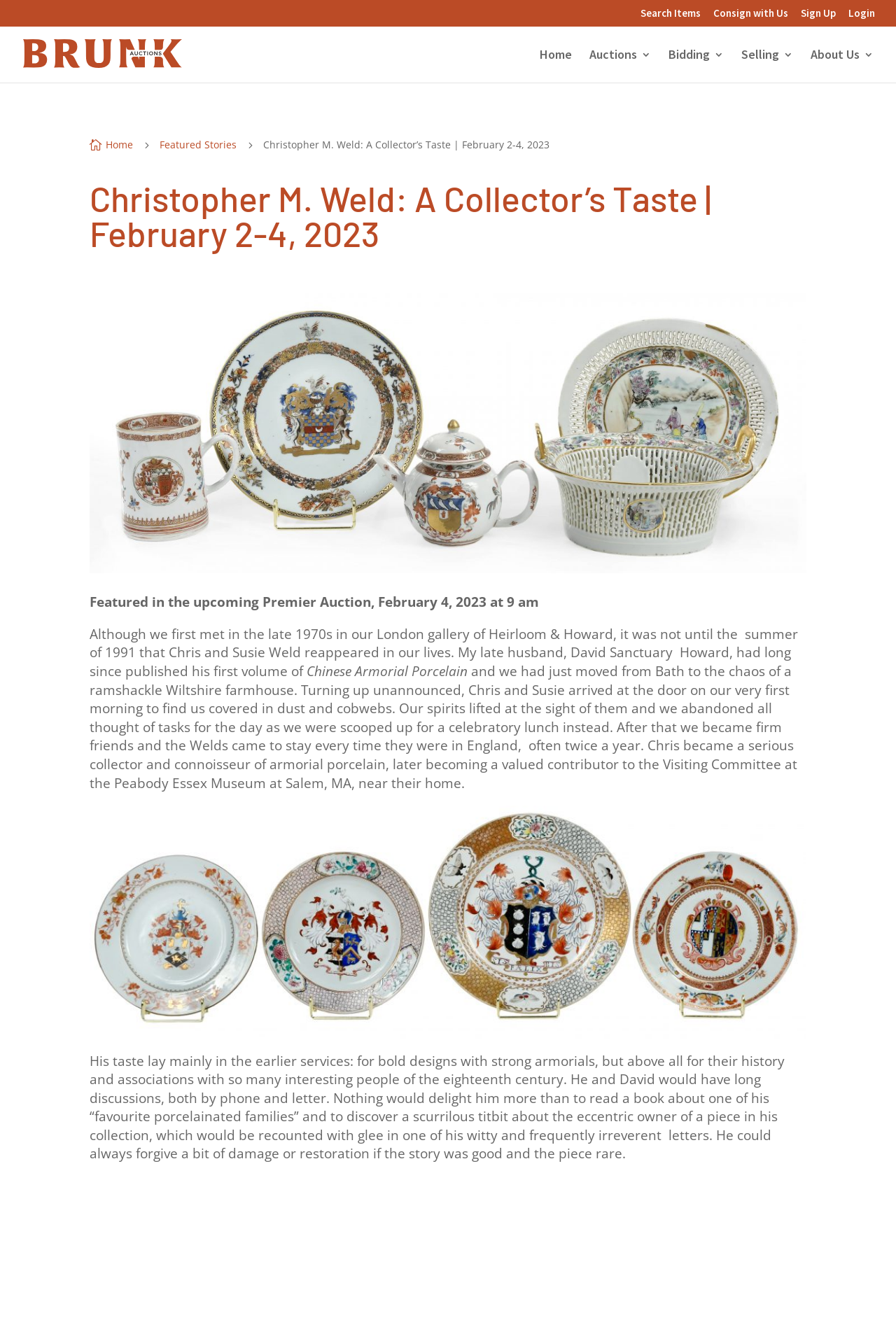Please find and report the bounding box coordinates of the element to click in order to perform the following action: "Login". The coordinates should be expressed as four float numbers between 0 and 1, in the format [left, top, right, bottom].

[0.947, 0.006, 0.977, 0.02]